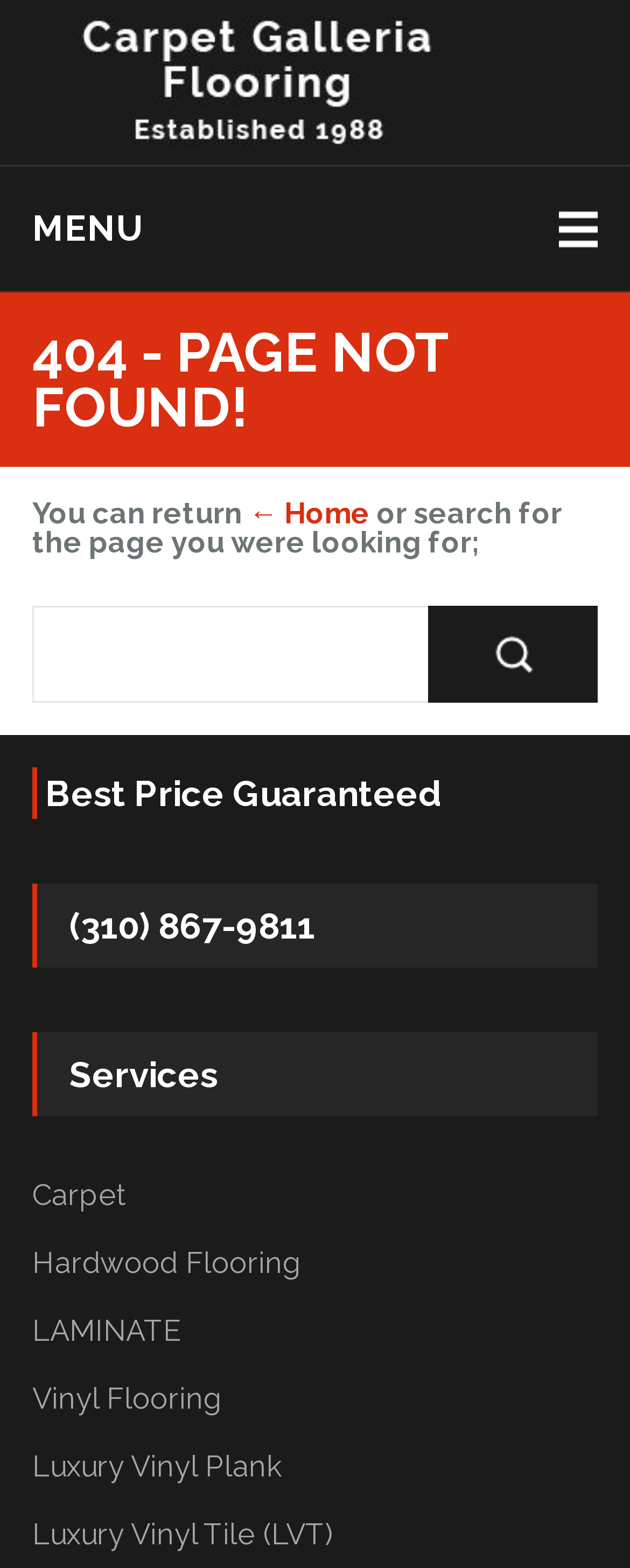Can you provide the bounding box coordinates for the element that should be clicked to implement the instruction: "view luxury vinyl plank"?

[0.051, 0.927, 0.449, 0.945]